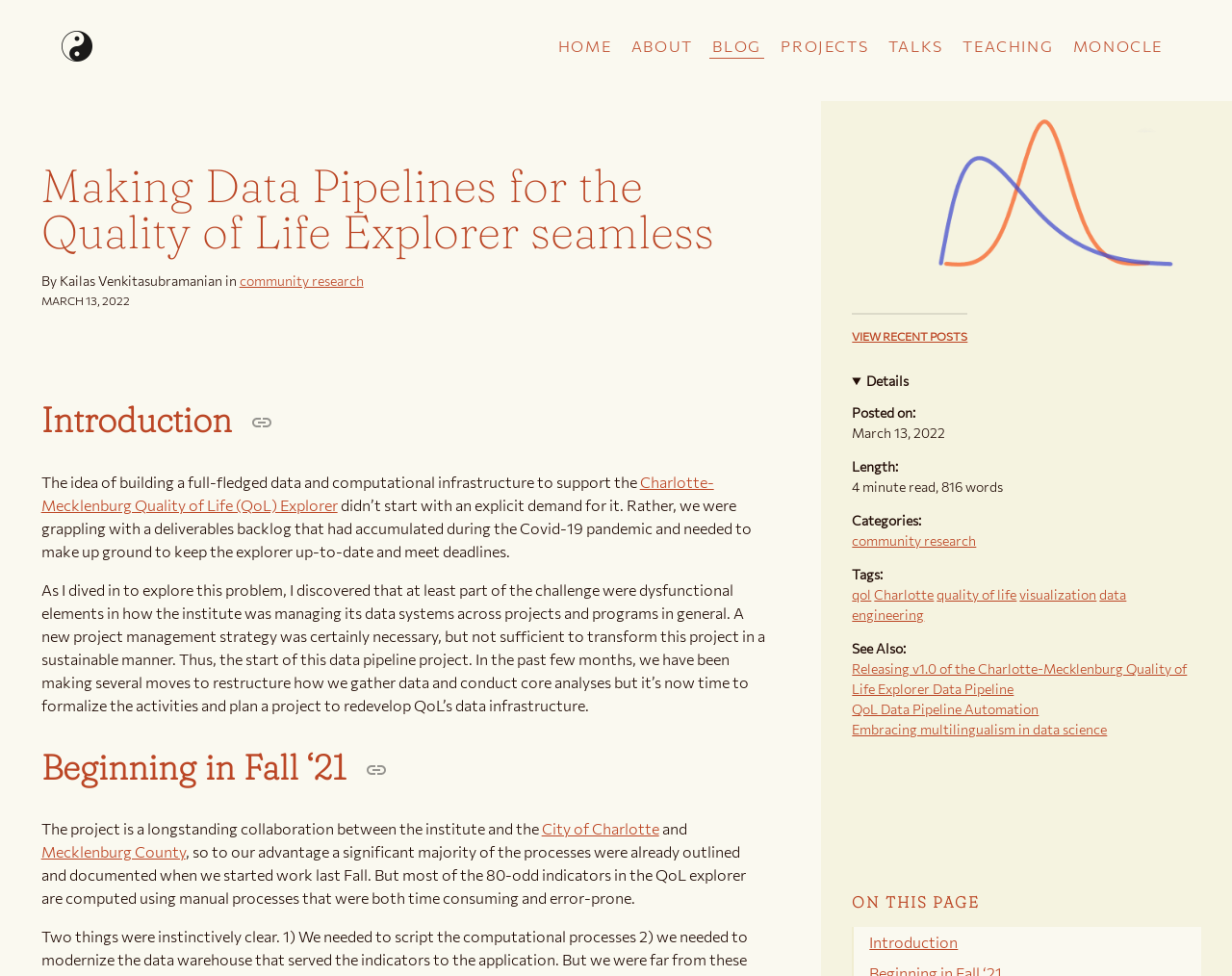Can you provide the bounding box coordinates for the element that should be clicked to implement the instruction: "Read the introduction"?

[0.033, 0.408, 0.621, 0.452]